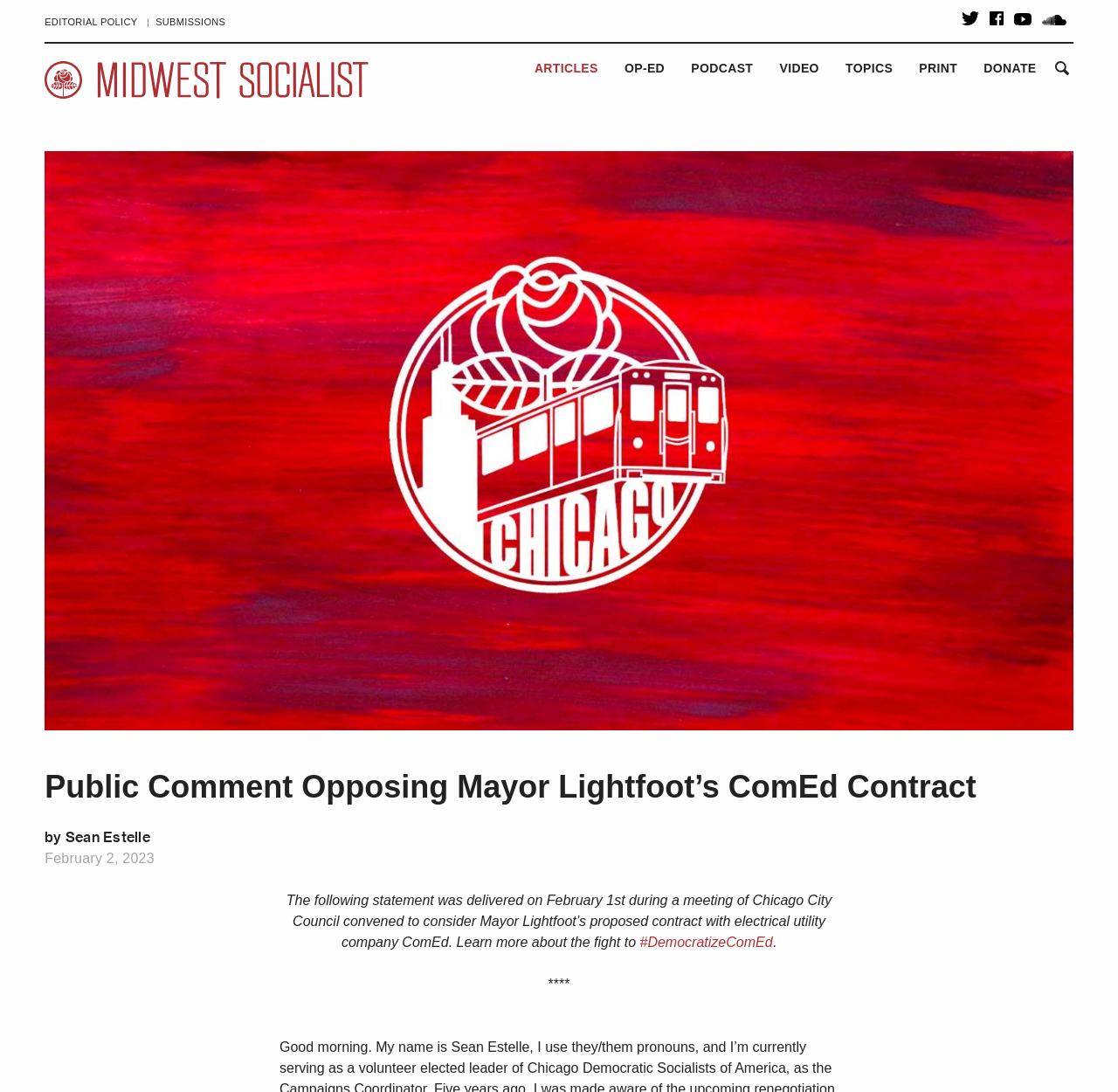Describe all the significant parts and information present on the webpage.

The webpage is about a public comment opposing Mayor Lightfoot's ComEd contract, written by CDSA and DemComEd organizer, Sean Estelle. 

At the top left corner, there is a red rose icon, next to a heading "Midwest Socialist" which is also a link. Below these elements, there are several links to different sections of the website, including "EDITORIAL POLICY", "SUBMISSIONS", and social media platforms like Twitter, YouTube, and SoundCloud. 

On the top right corner, there are more links to various categories, such as "ARTICLES", "OP-ED", "PODCAST", "VIDEO", "TOPICS", "PRINT", and "DONATE". A search button is located at the top rightmost corner.

The main content of the webpage is a public comment opposing the ComEd contract, which is headed by a title "Public Comment Opposing Mayor Lightfoot’s ComEd Contract". Below the title, there is a byline "by Sean Estelle" and a date "February 2, 2023". The comment itself is a statement delivered during a meeting of Chicago City Council, discussing the proposed contract with ComEd and the fight to democratize ComEd.